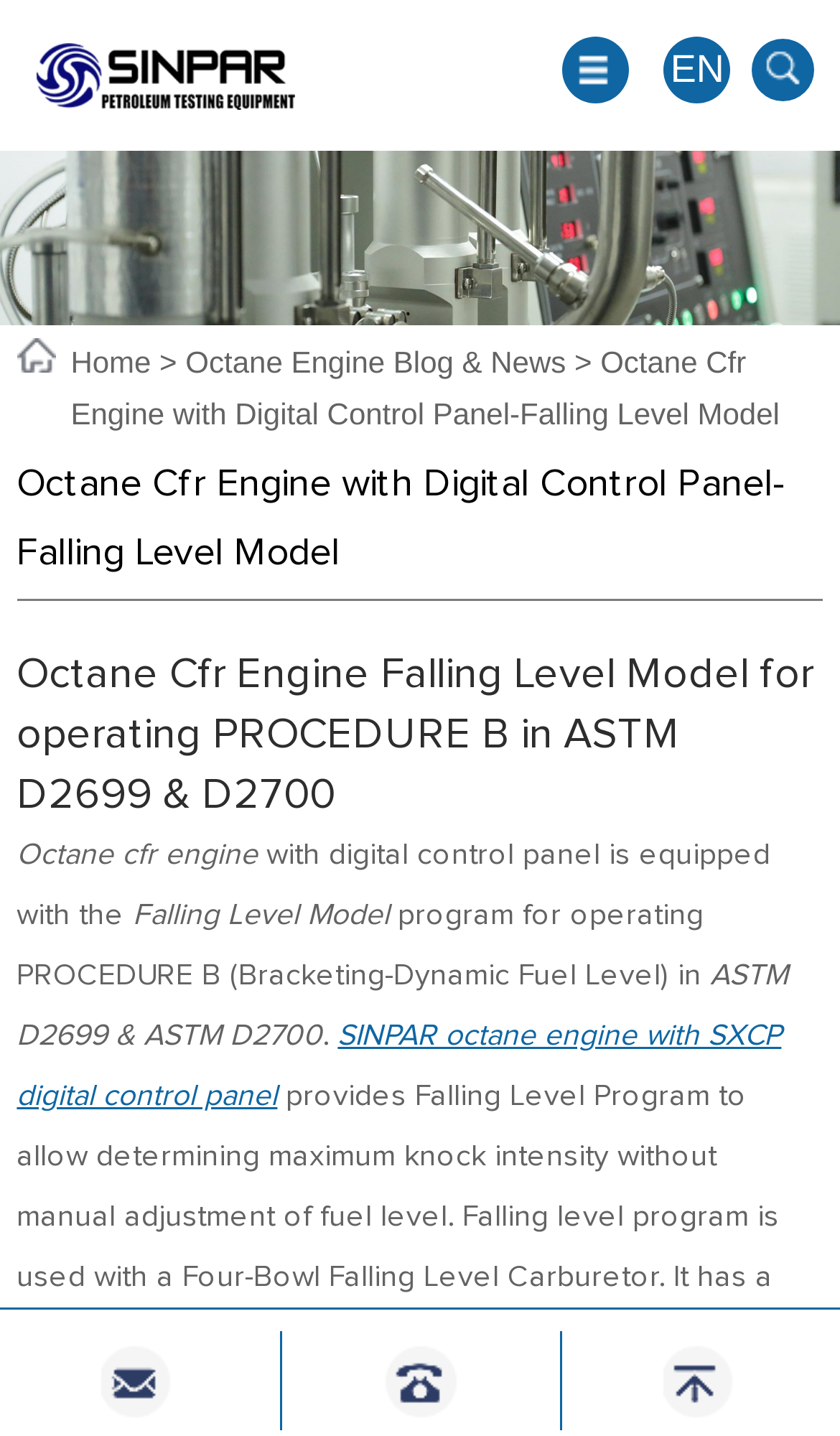Locate the bounding box coordinates of the clickable part needed for the task: "Read Octane Engine Blog & News".

[0.221, 0.24, 0.674, 0.264]